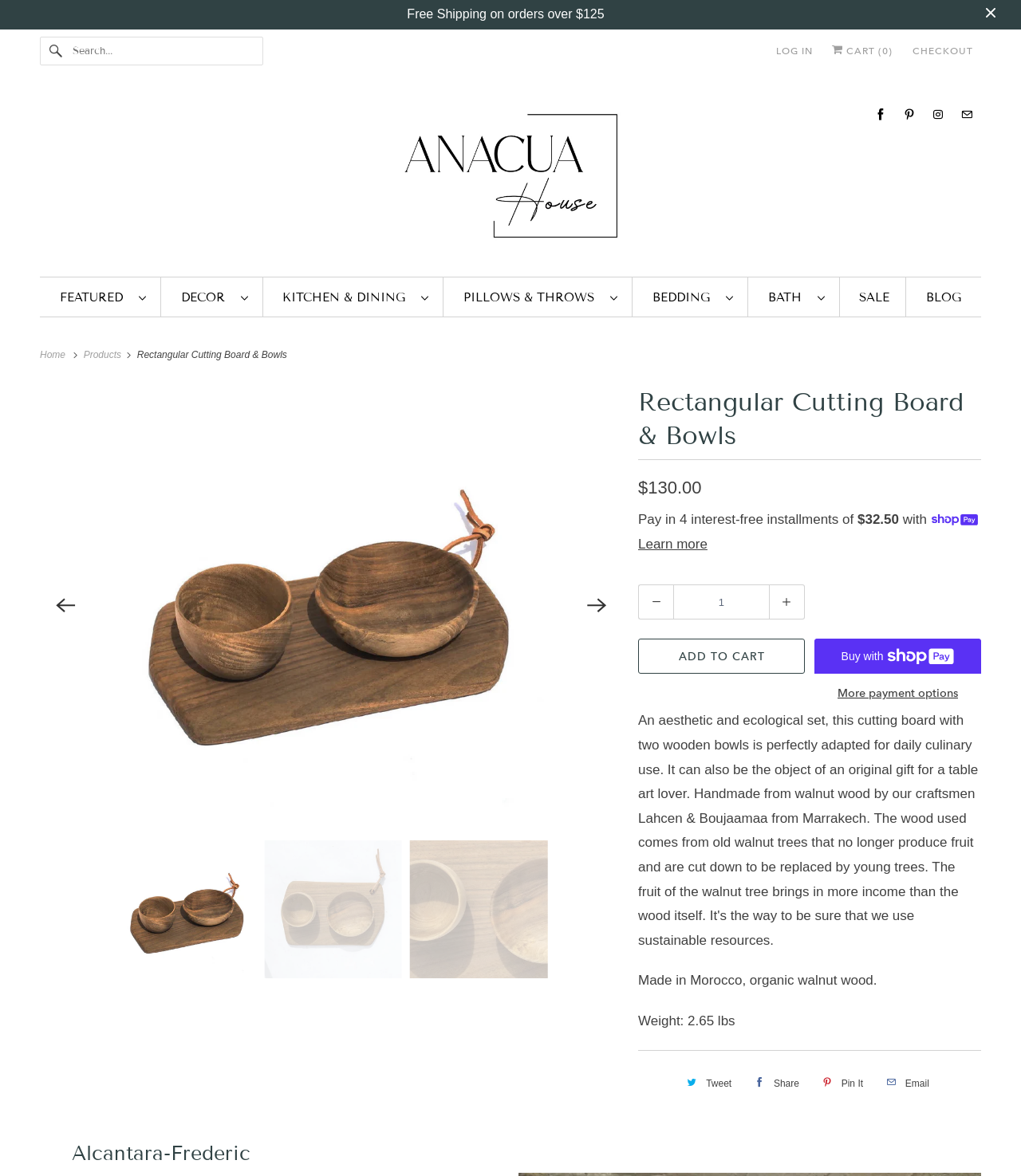Given the element description, predict the bounding box coordinates in the format (top-left x, top-left y, bottom-right x, bottom-right y). Make sure all values are between 0 and 1. Here is the element description: Pin It

[0.797, 0.909, 0.85, 0.932]